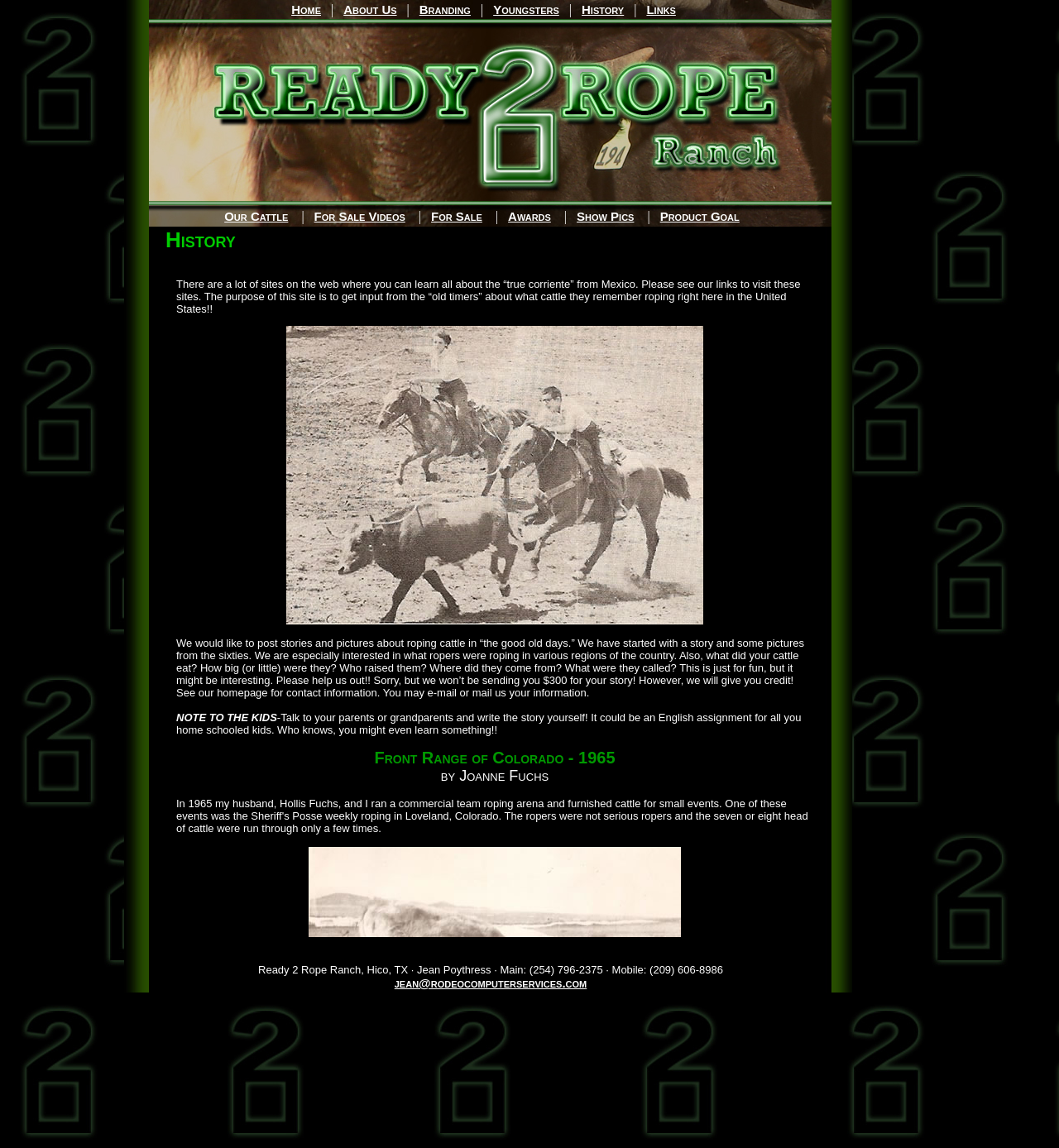Please specify the bounding box coordinates for the clickable region that will help you carry out the instruction: "Click About Us".

[0.324, 0.002, 0.375, 0.014]